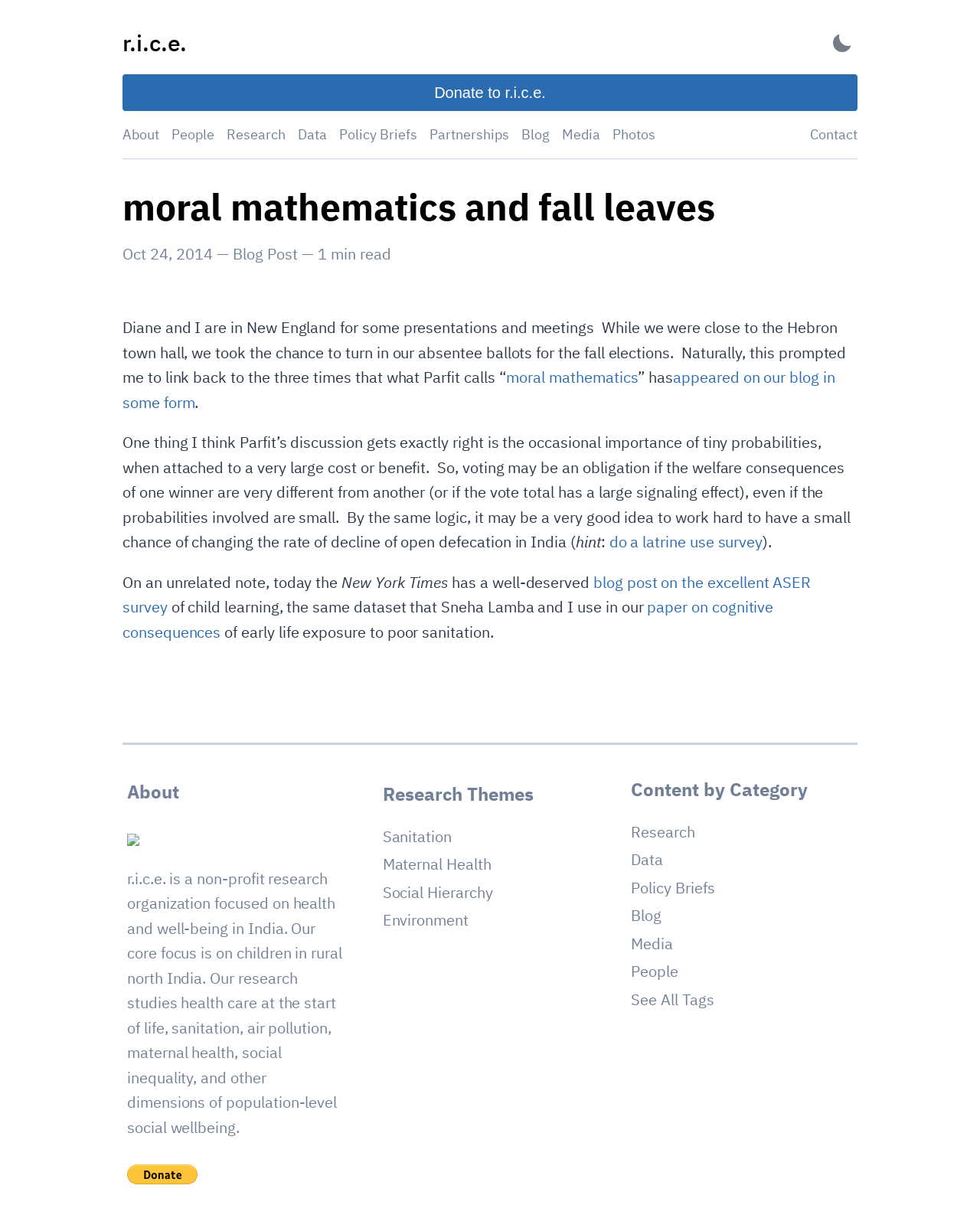Locate the bounding box coordinates of the UI element described by: "do a latrine use survey". Provide the coordinates as four float numbers between 0 and 1, formatted as [left, top, right, bottom].

[0.622, 0.436, 0.778, 0.453]